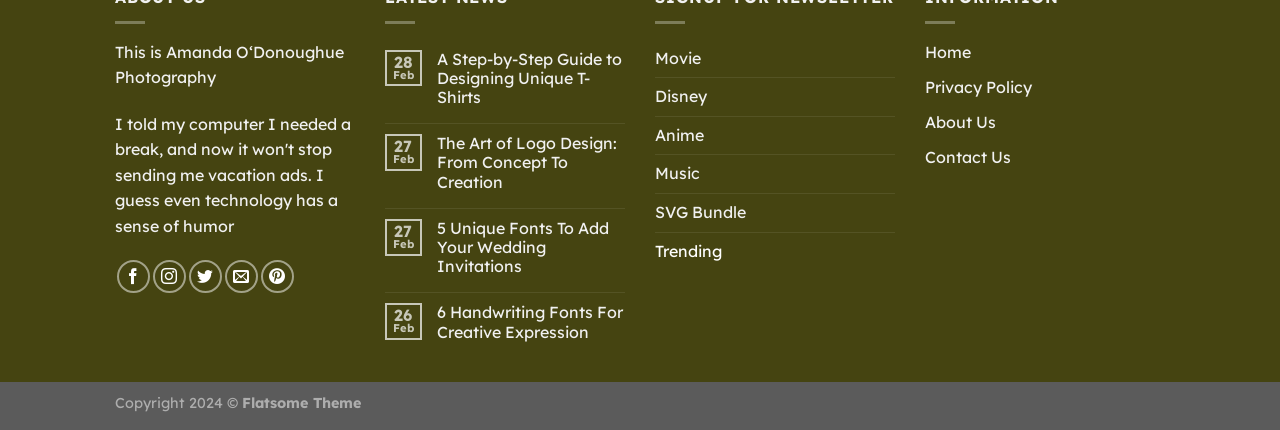Given the element description SVG Bundle, predict the bounding box coordinates for the UI element in the webpage screenshot. The format should be (top-left x, top-left y, bottom-right x, bottom-right y), and the values should be between 0 and 1.

[0.512, 0.451, 0.583, 0.539]